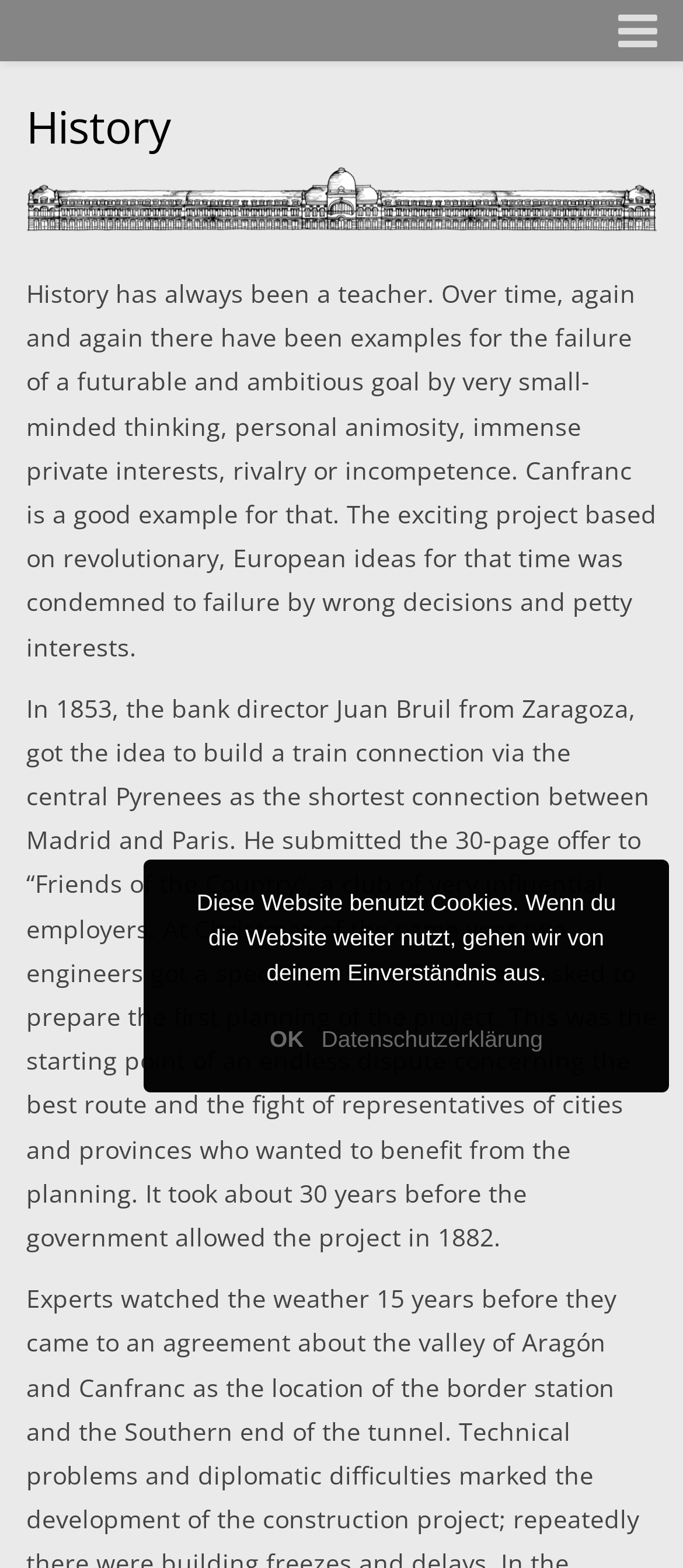Respond to the following query with just one word or a short phrase: 
How many links are there at the top of the webpage?

5